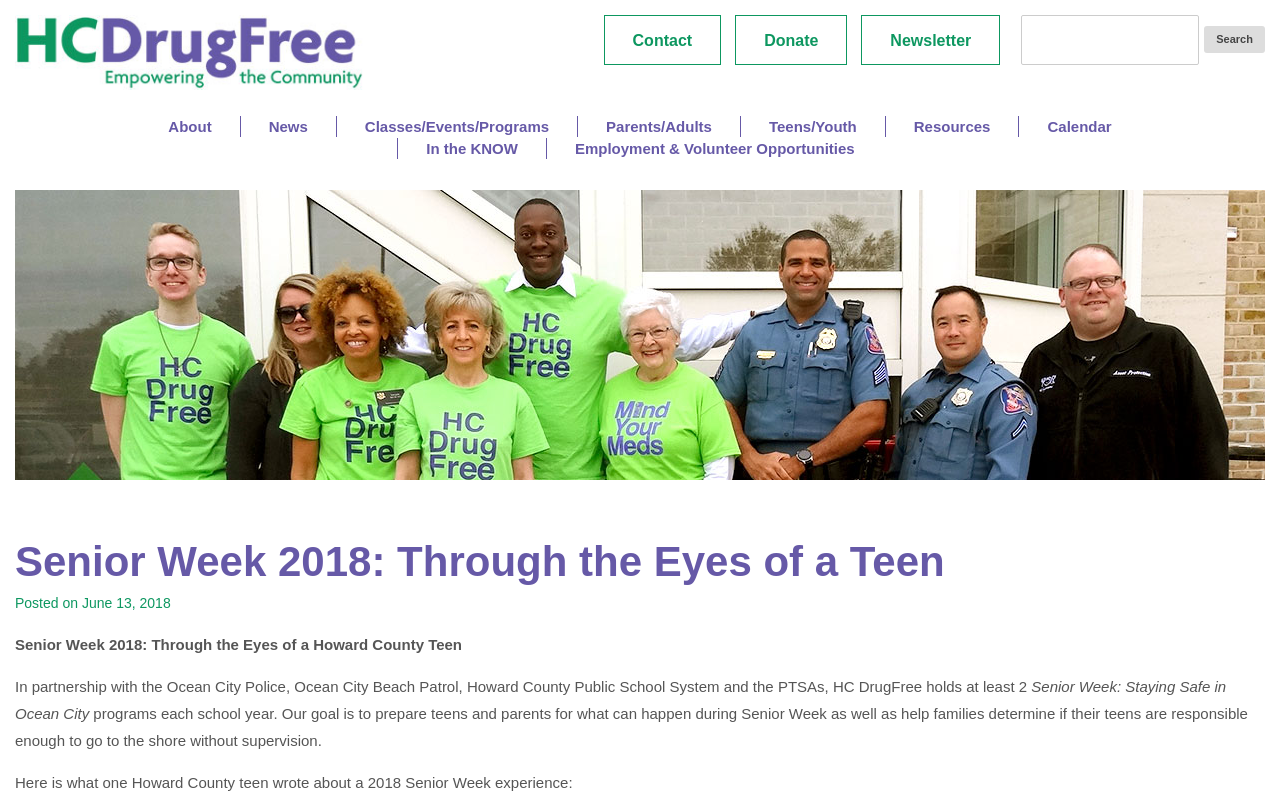What is the topic of the article?
Using the information from the image, answer the question thoroughly.

I found the answer by looking at the heading of the article, which says 'Senior Week 2018: Through the Eyes of a Teen'. This suggests that the topic of the article is Senior Week 2018.